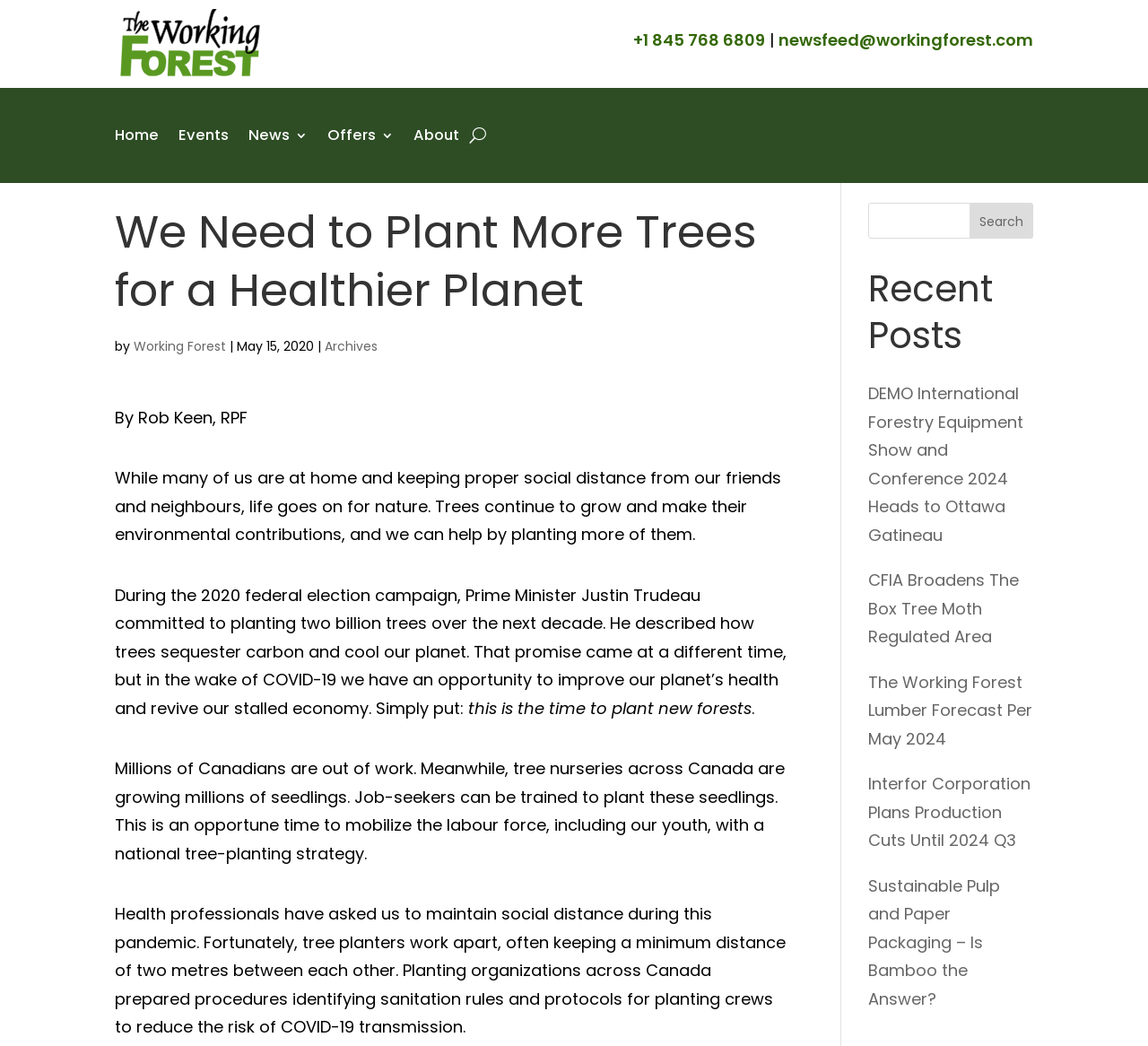Please determine the bounding box coordinates for the element that should be clicked to follow these instructions: "Learn more about the Working Forest".

[0.116, 0.323, 0.197, 0.34]